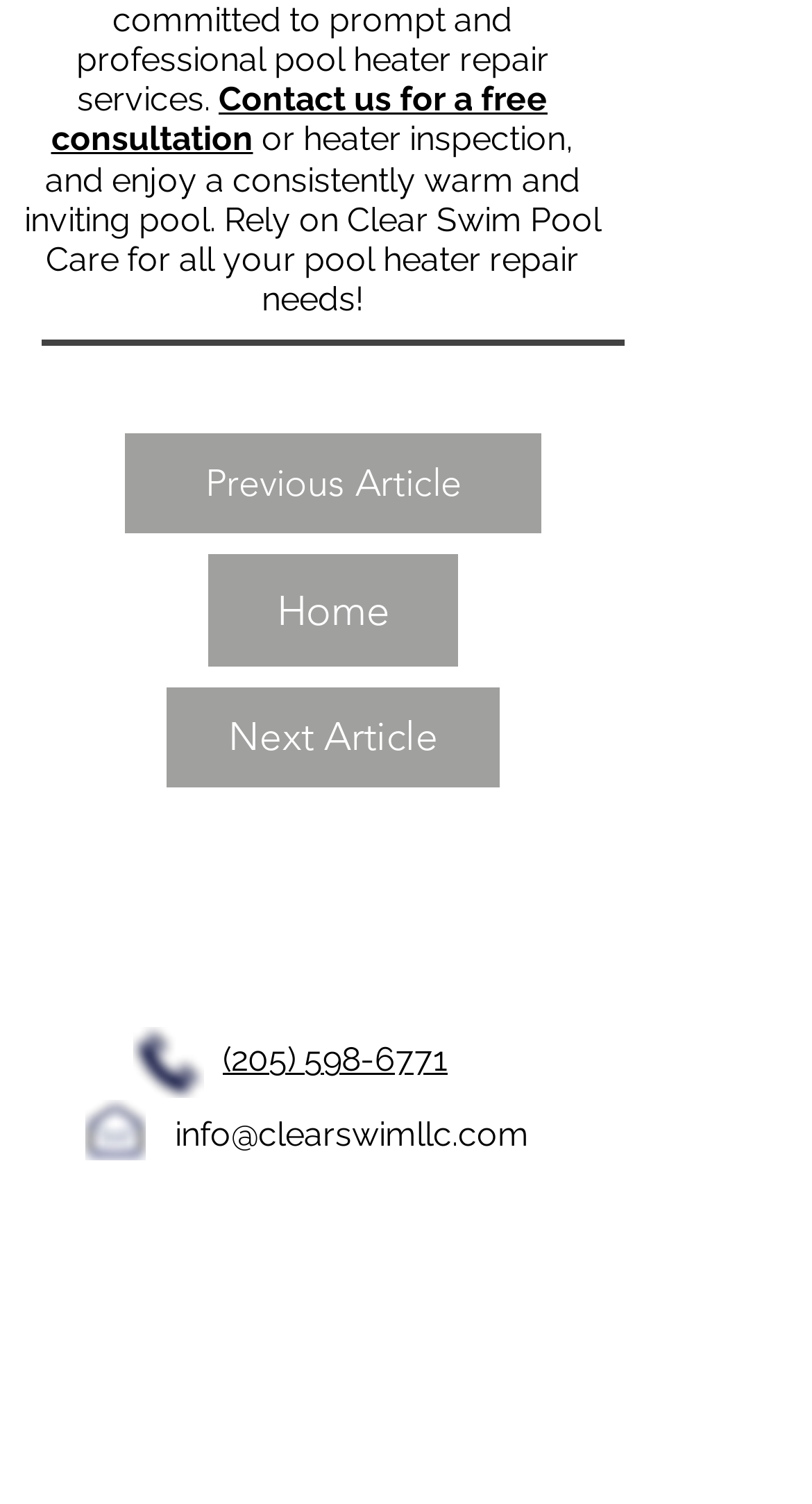Please provide a short answer using a single word or phrase for the question:
What is the company's logo?

Clear Swim Pool Care Logo